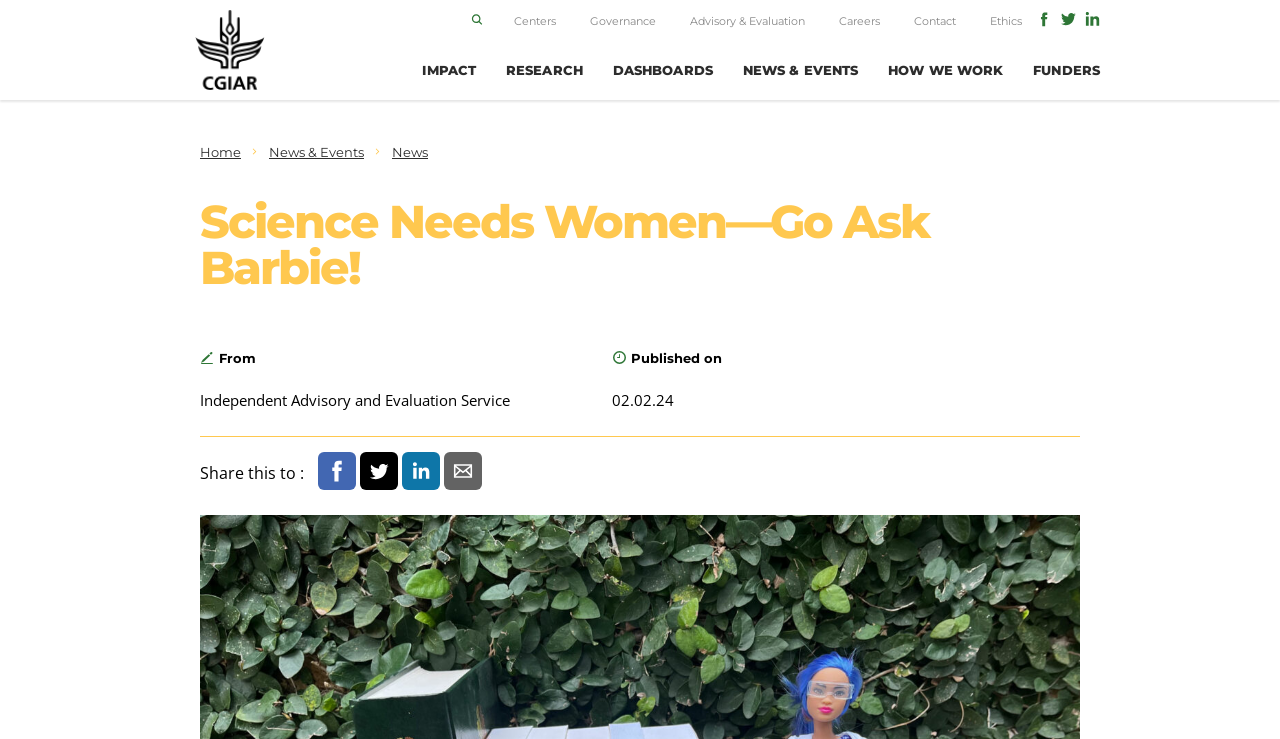Highlight the bounding box of the UI element that corresponds to this description: "name="s" placeholder="Search"".

[0.234, 0.007, 0.39, 0.05]